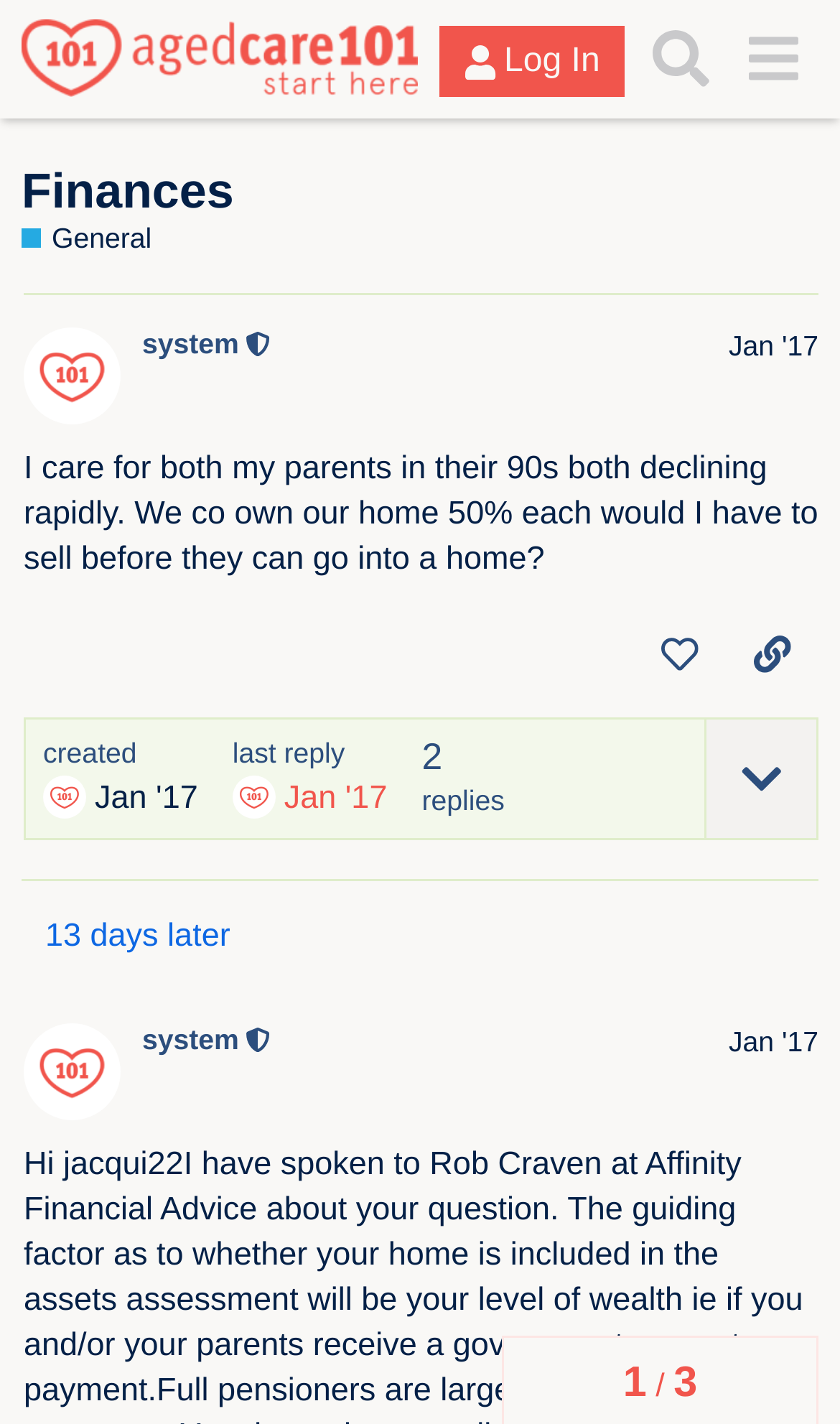Determine the bounding box coordinates of the UI element that matches the following description: "aria-label="Search" title="Search"". The coordinates should be four float numbers between 0 and 1 in the format [left, top, right, bottom].

[0.755, 0.009, 0.865, 0.074]